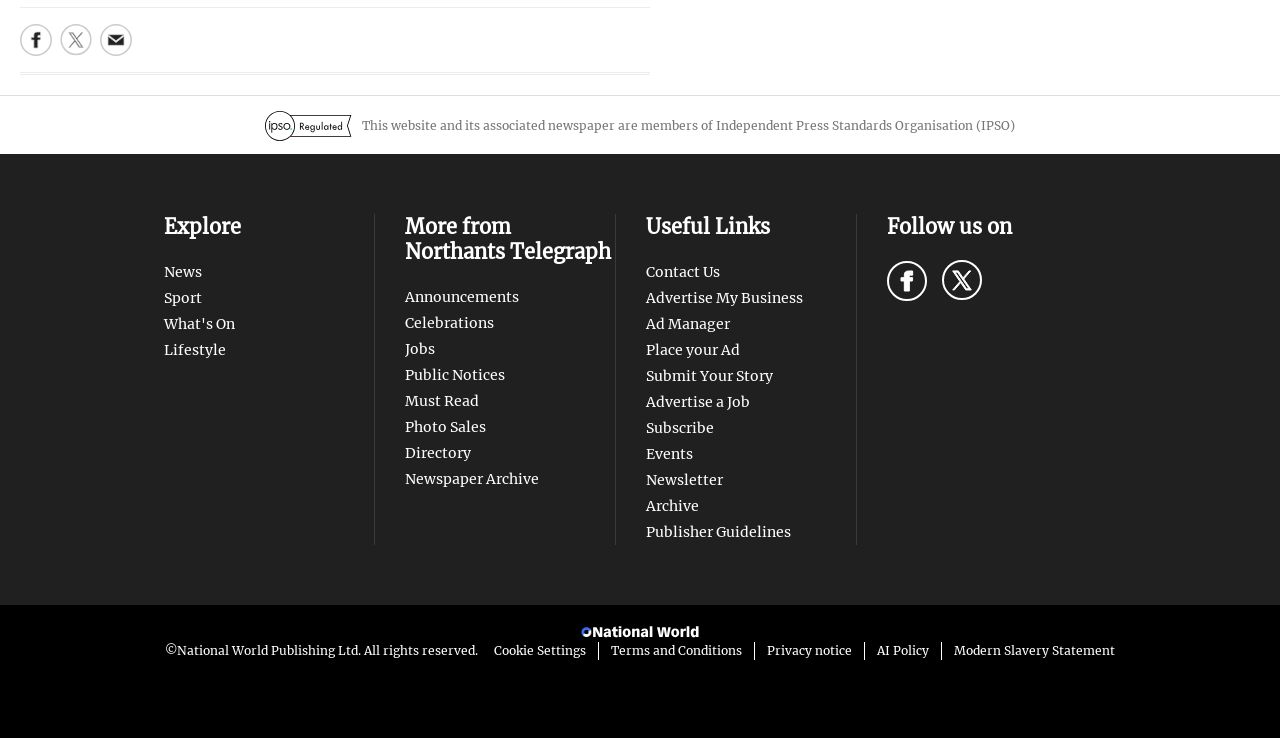Locate the bounding box coordinates of the clickable region to complete the following instruction: "Read more about Alice Bennett."

[0.104, 0.435, 0.181, 0.479]